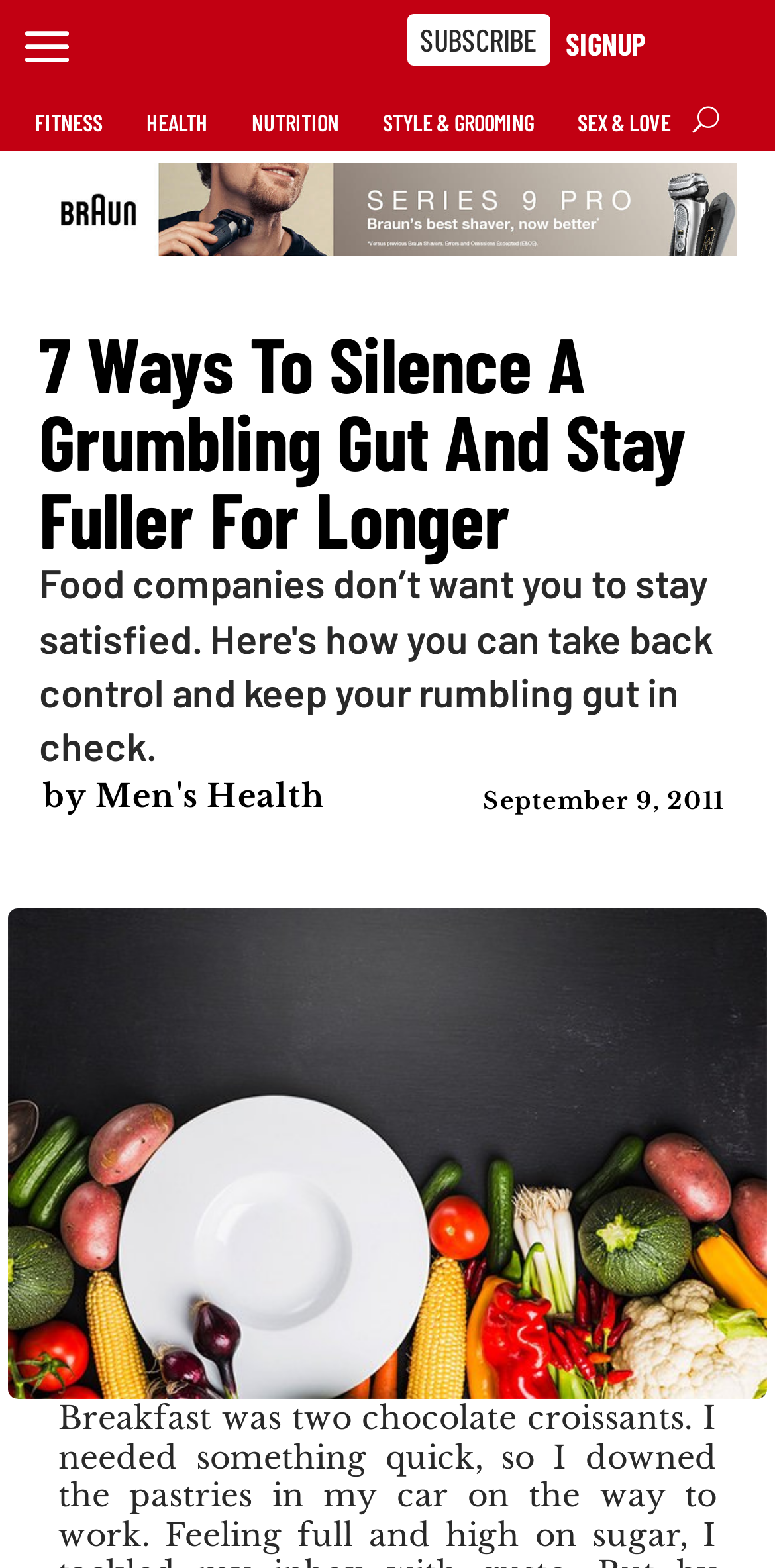Give a detailed overview of the webpage's appearance and contents.

The webpage is an article from Men's Health, titled "7 Ways To Silence A Grumbling Gut And Stay Fuller For Longer". At the top, there is a navigation menu with links to various categories, including FITNESS, HEALTH, NUTRITION, STYLE & GROOMING, and SEX & LOVE, aligned horizontally across the page. To the right of the navigation menu, there is a button with the letter "U" and a link to subscribe to the website.

Below the navigation menu, there is a large image that spans almost the entire width of the page, showing fresh fruit and vegetables on a table. Above the image, there is a heading that reads "by Men's Health" with a link to the Men's Health website. Next to the heading, there is a date, "September 9, 2011".

The main content of the article is divided into two columns, with the title "7 Ways To Silence A Grumbling Gut And Stay Fuller For Longer" at the top of the left column. The article discusses how food companies do not want people to stay satisfied and provides tips on how to take back control and keep one's gut full.